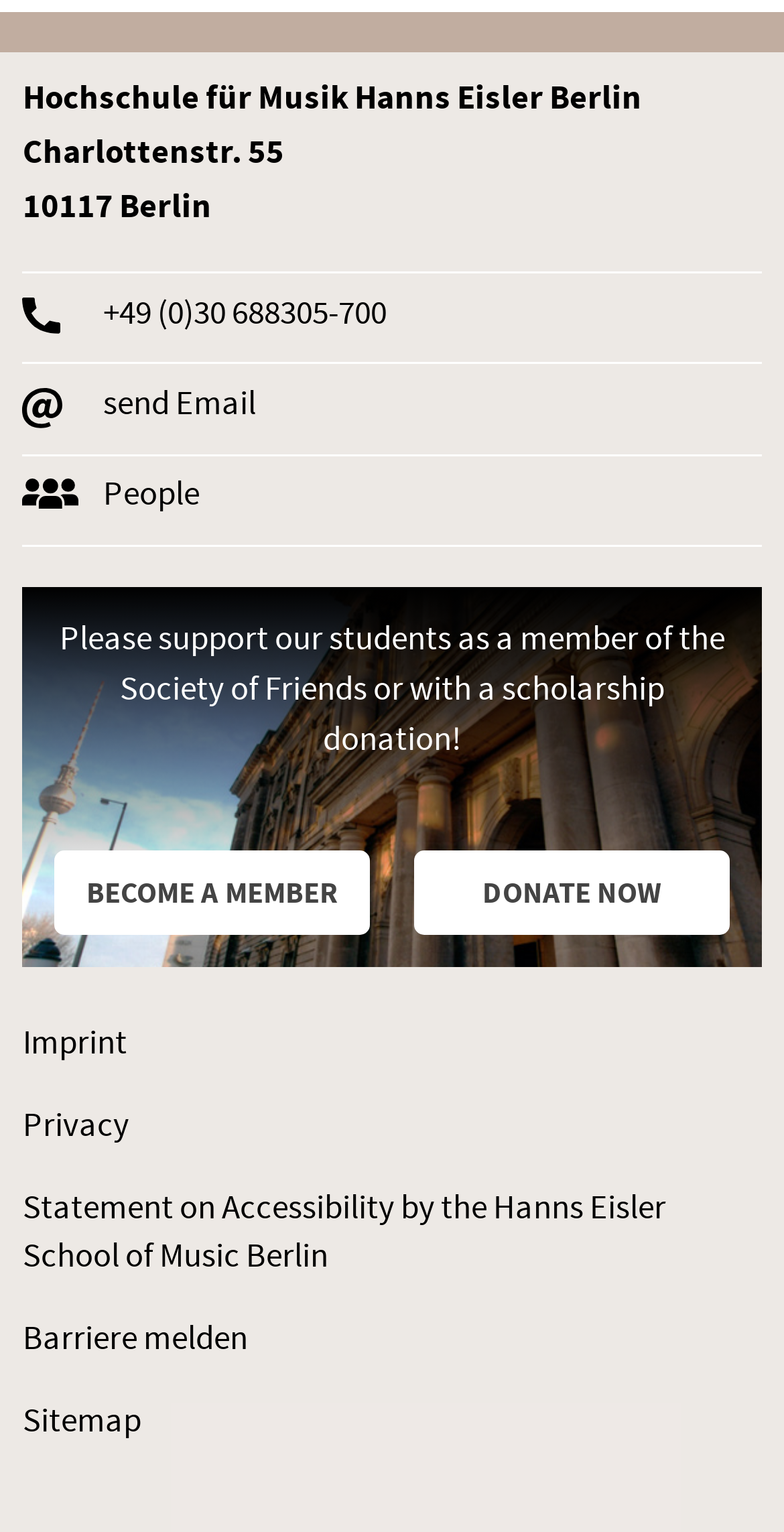Highlight the bounding box coordinates of the element that should be clicked to carry out the following instruction: "send an email". The coordinates must be given as four float numbers ranging from 0 to 1, i.e., [left, top, right, bottom].

[0.029, 0.238, 0.971, 0.296]